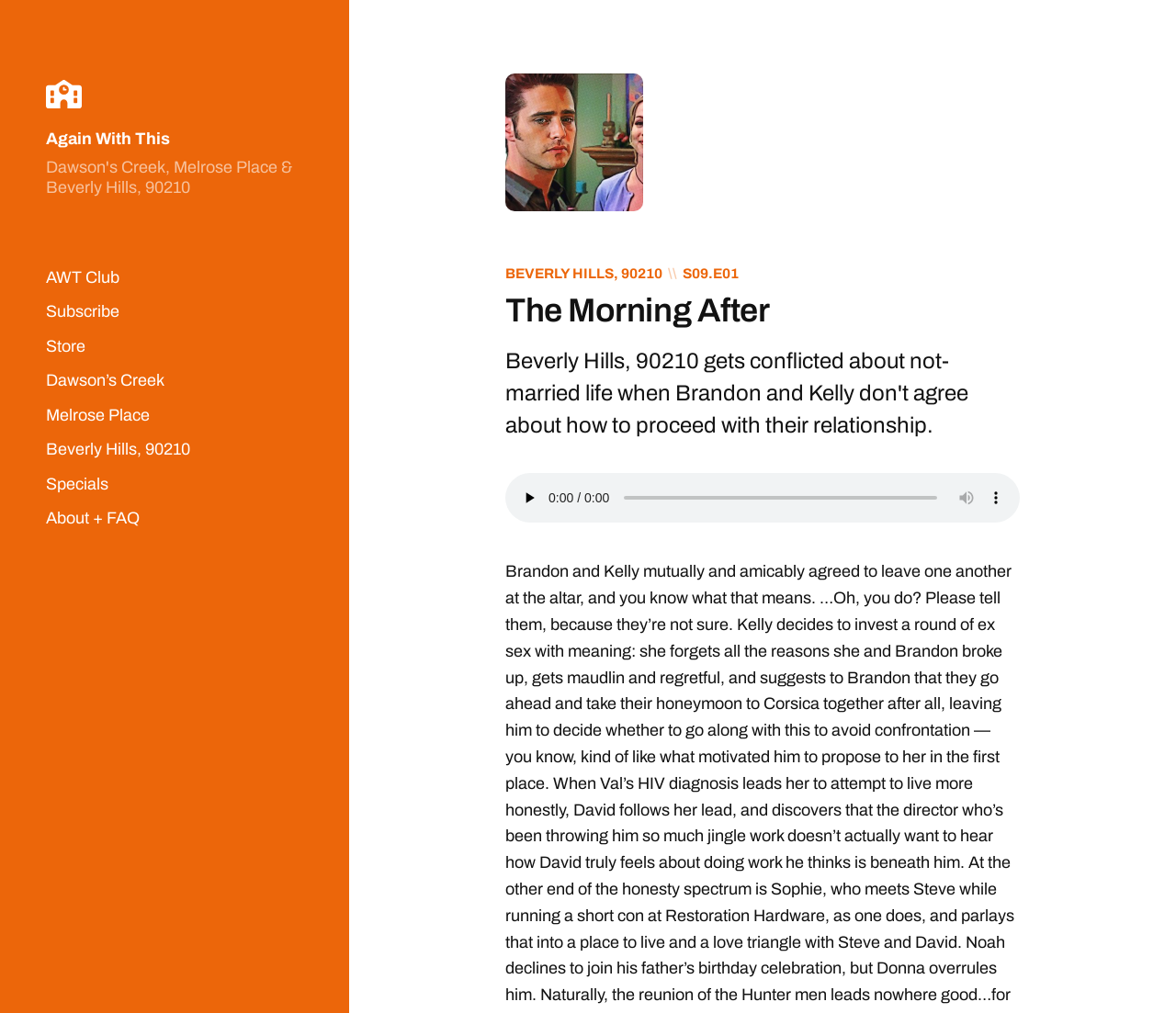Please specify the bounding box coordinates for the clickable region that will help you carry out the instruction: "play the audio".

[0.438, 0.477, 0.462, 0.506]